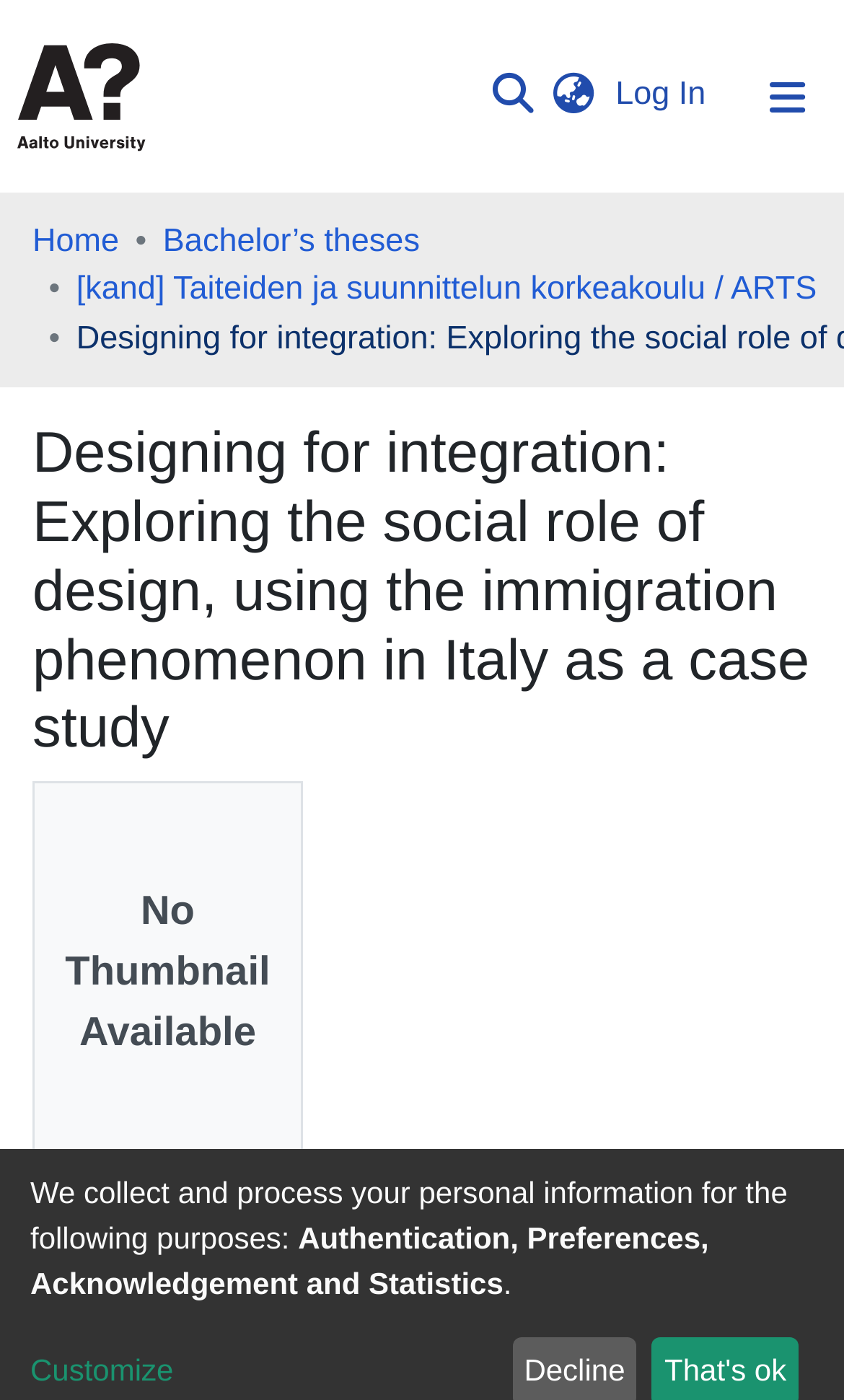What is the purpose of the search bar?
Refer to the image and provide a one-word or short phrase answer.

To search